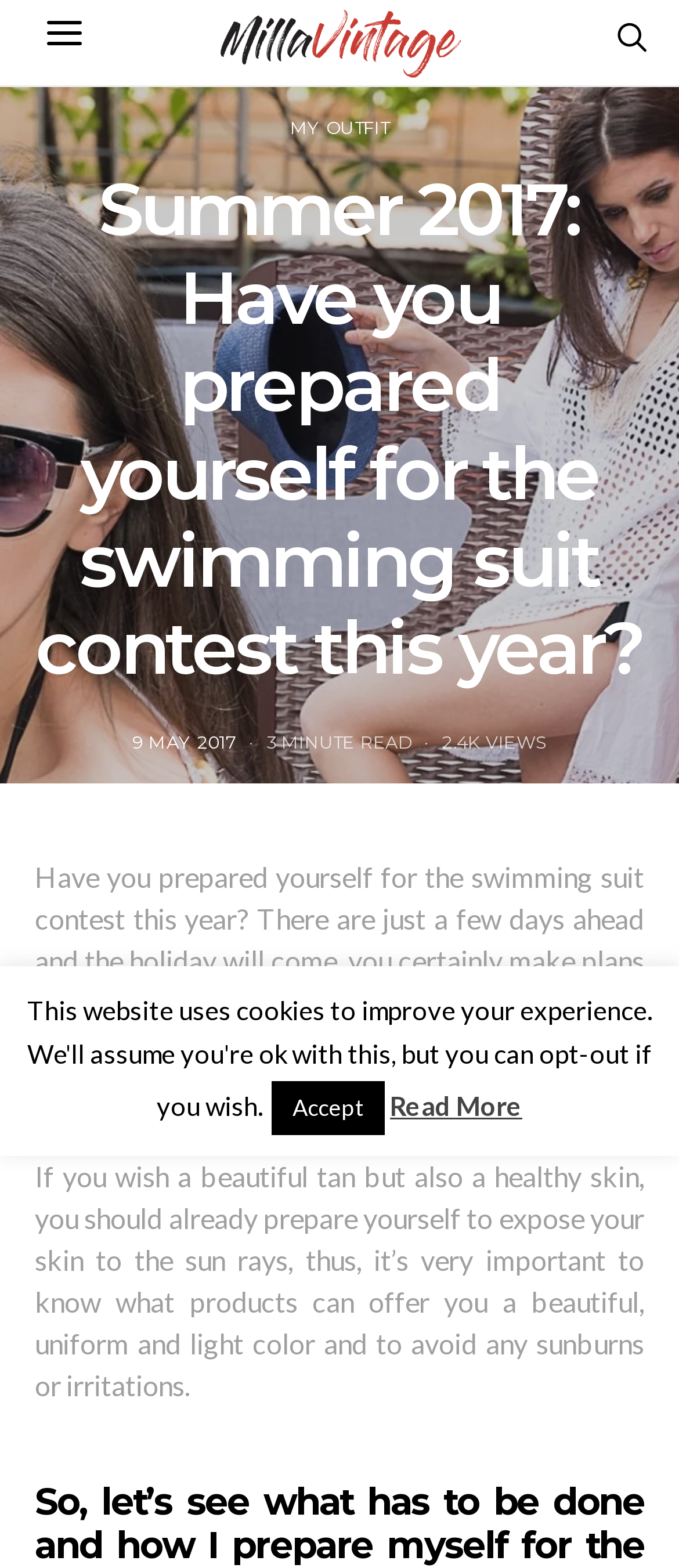Using the information from the screenshot, answer the following question thoroughly:
How many views does the article have?

I found the number of views of the article by looking at the static text element with the text '2.4K VIEWS' which is located below the posted date.